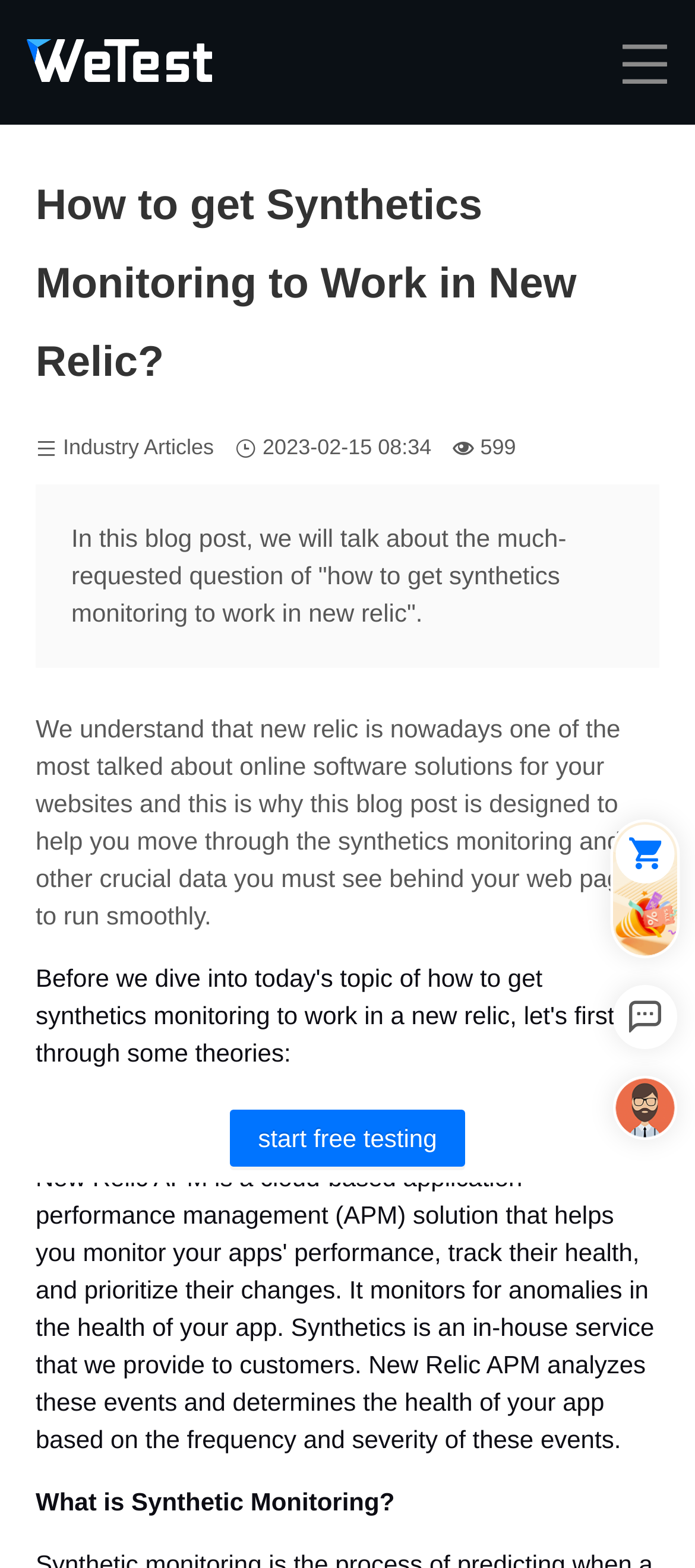What is the call-to-action button on the webpage?
Please describe in detail the information shown in the image to answer the question.

The call-to-action button can be found in the middle of the webpage, which says 'Start free testing'. This button is likely encouraging users to start testing their website for free.